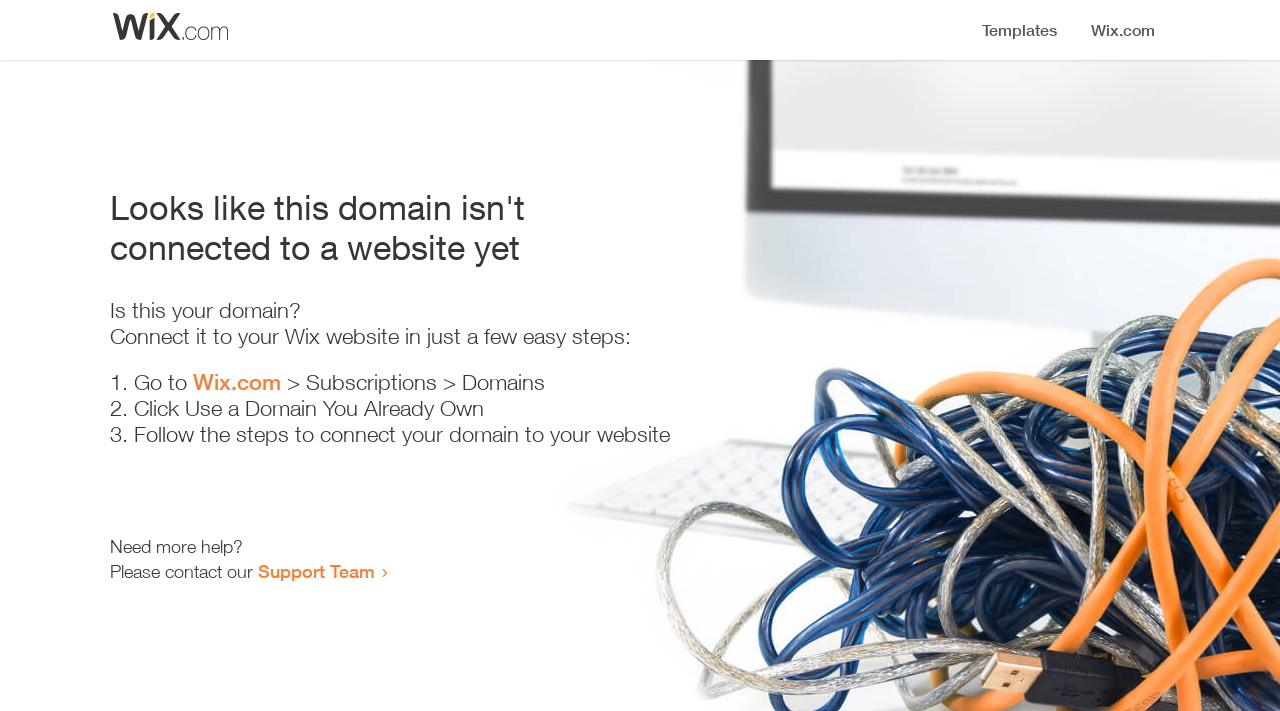Respond to the following query with just one word or a short phrase: 
What is the current status of the domain?

Not connected to a website